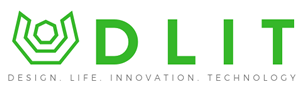Refer to the screenshot and give an in-depth answer to this question: What words are displayed below the acronym 'DLIT'?

According to the caption, the words 'DESIGN. LIFE. INNOVATION. TECHNOLOGY.' are displayed in a subtler gray font below the acronym 'DLIT', which reinforces the organization's focus on innovative solutions at the intersection of these key themes.